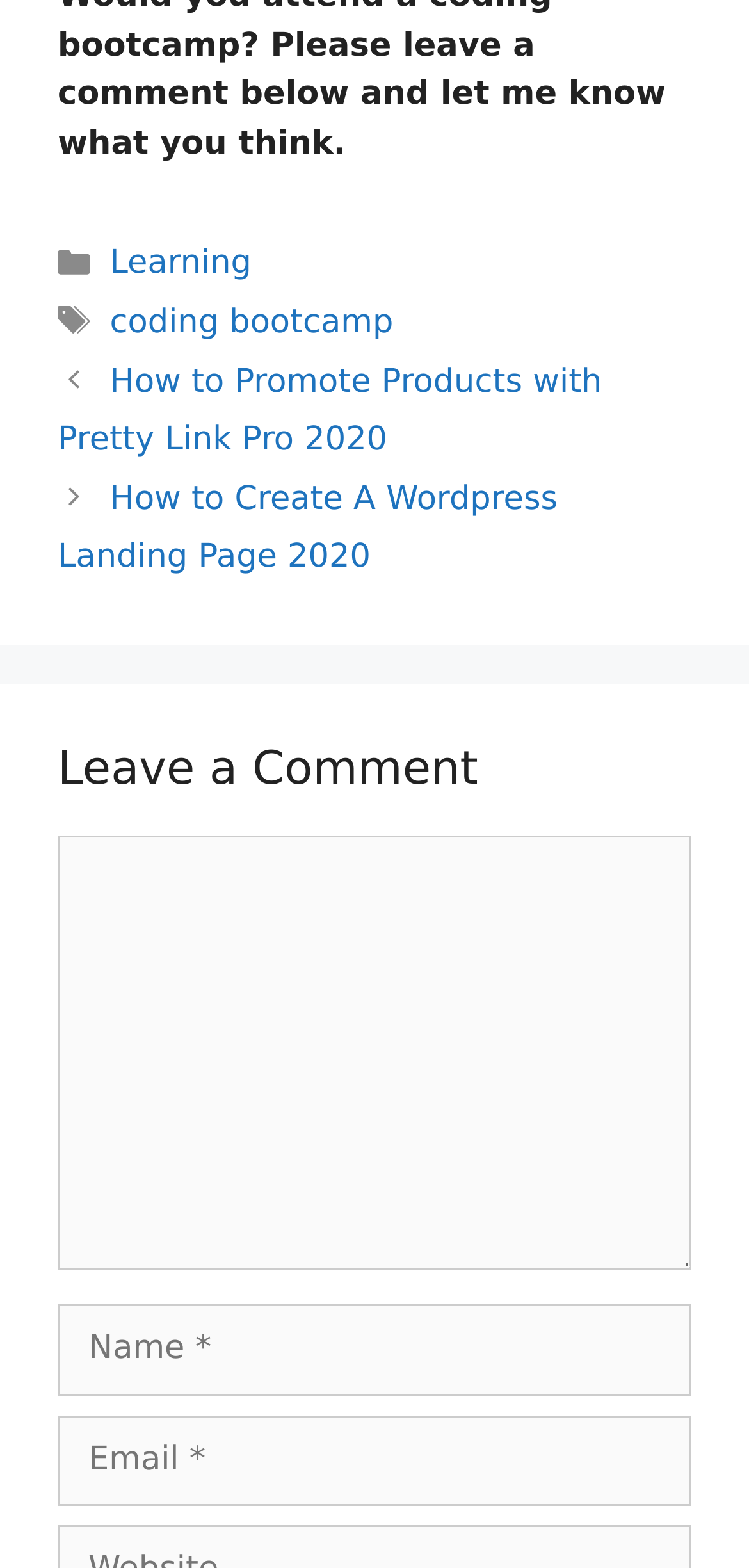What is the purpose of the 'Website' field?
Based on the screenshot, give a detailed explanation to answer the question.

The 'Website' field is likely used to enter the website URL of the person leaving a comment, as it is a common practice in blog commenting systems to allow users to enter their website URL along with their name and email.